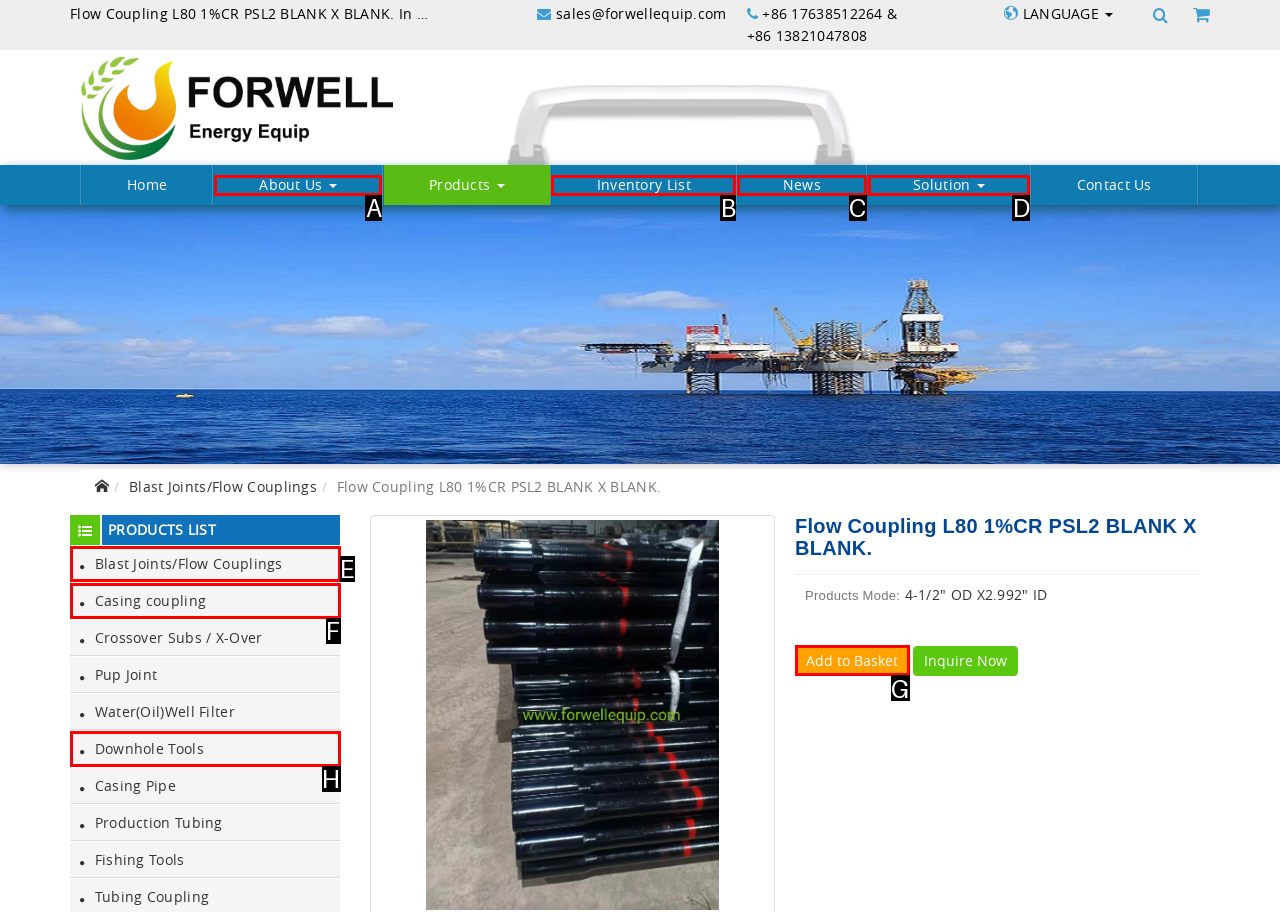Given the description: News, identify the HTML element that corresponds to it. Respond with the letter of the correct option.

C